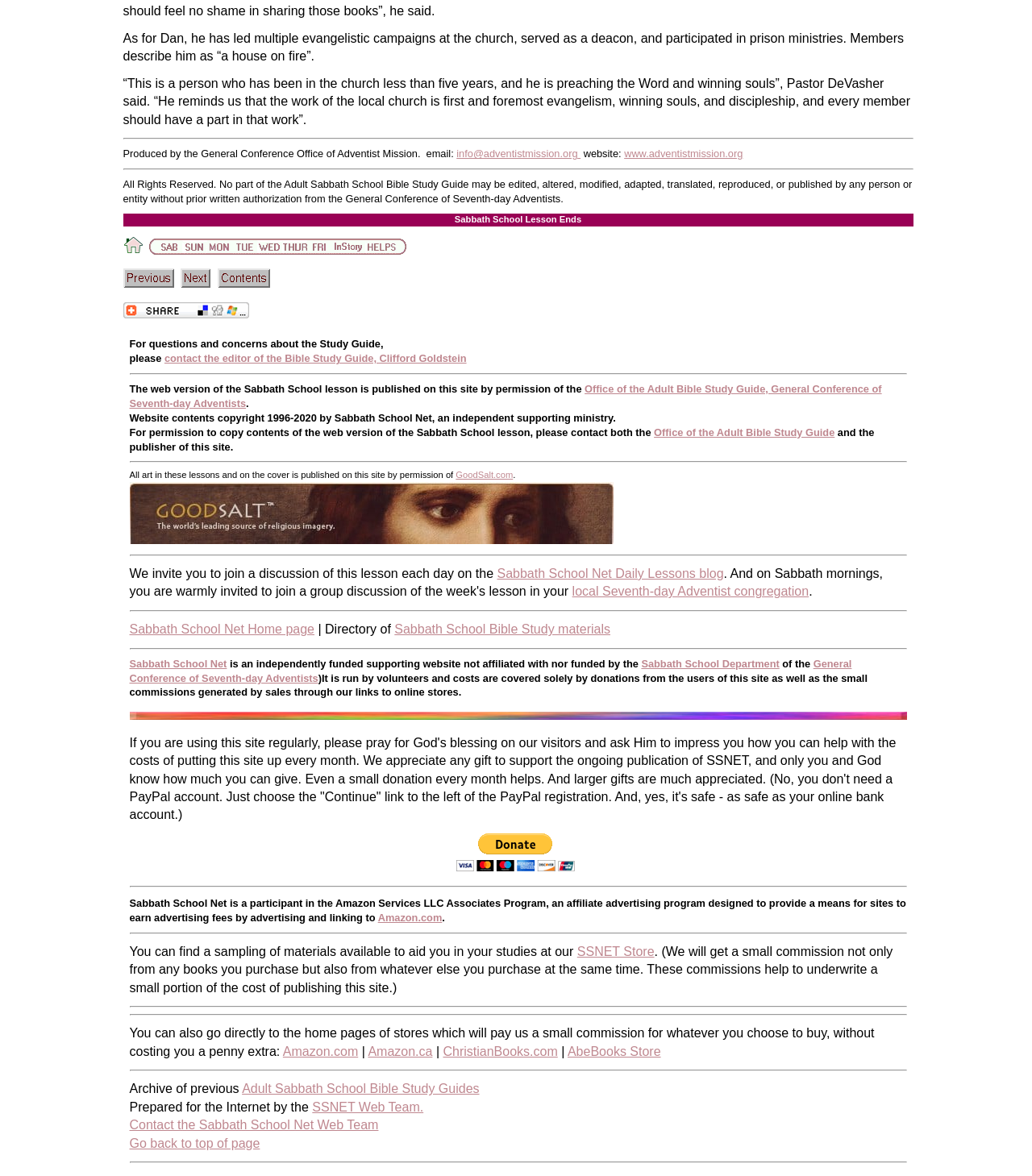Identify the bounding box coordinates for the UI element mentioned here: "Sabbath School Net". Provide the coordinates as four float values between 0 and 1, i.e., [left, top, right, bottom].

[0.125, 0.763, 0.22, 0.773]